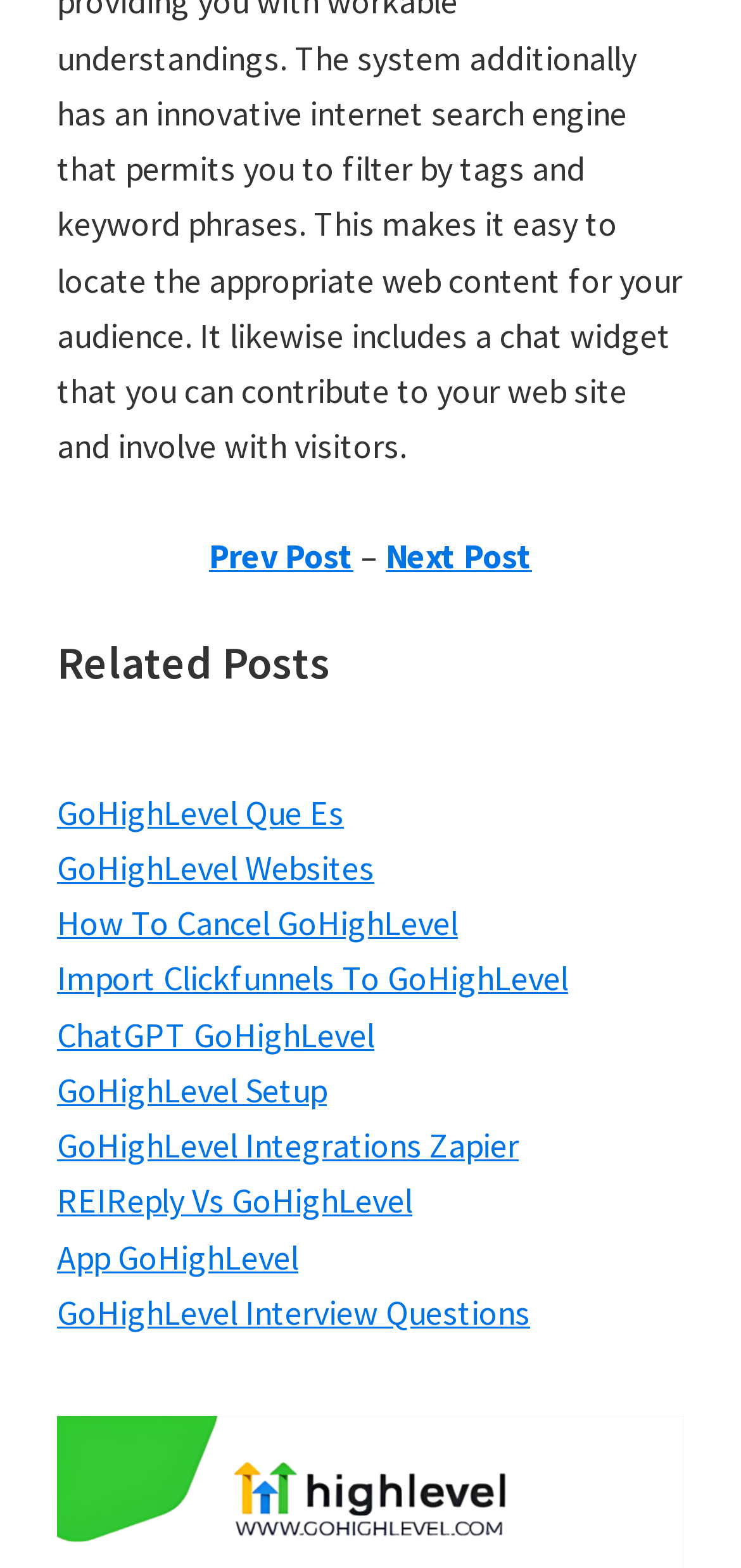Please identify the bounding box coordinates of the clickable element to fulfill the following instruction: "view related posts". The coordinates should be four float numbers between 0 and 1, i.e., [left, top, right, bottom].

[0.077, 0.406, 0.923, 0.476]